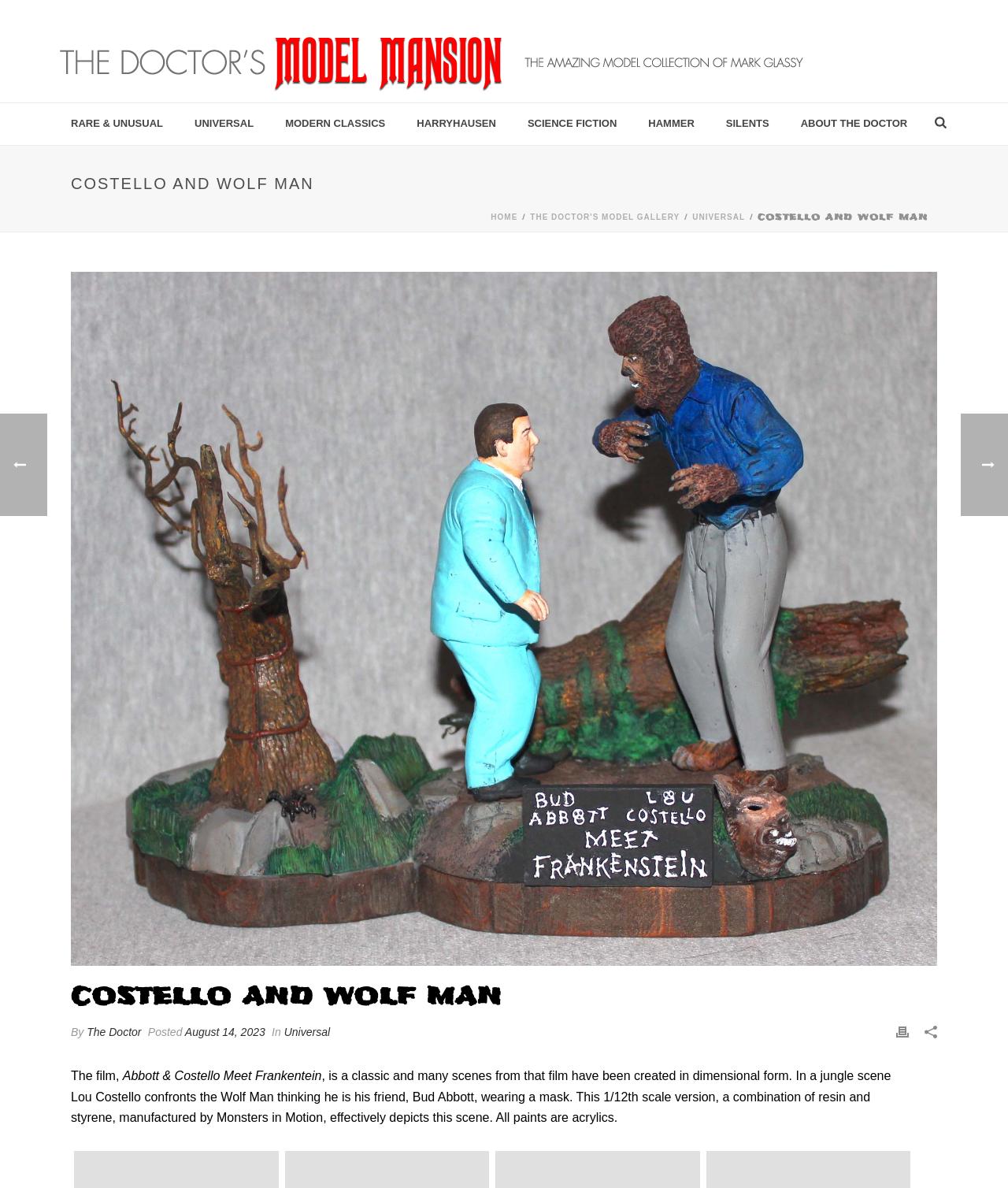Summarize the webpage comprehensively, mentioning all visible components.

The webpage is about Costello and Wolf Man, specifically a model mansion related to the Doctor. At the top, there is a row of links, including "The Doctor's Model Mansion", "RARE & UNUSUAL", "UNIVERSAL", "MODERN CLASSICS", "HARRYHAUSEN", "SCIENCE FICTION", "HAMMER", "SILENTS", and "ABOUT THE DOCTOR". 

Below this row, there is a large heading "COSTELLO AND WOLF MAN" and a link "HOME" on the left, followed by a separator, and then a link "THE DOCTOR'S MODEL GALLERY" on the right. 

Further down, there is a large image of Costello and Wolf Man, taking up most of the width. Below this image, there is a heading "COSTELLO AND WOLF MAN" again, and then a paragraph of text describing a film, "Abbott & Costello Meet Frankentein", and a model scene depicting Lou Costello confronting the Wolf Man. 

On the right side of the page, there are several small images, including a print icon and a social media icon. At the very bottom, there are two small images, one on the left and one on the right.